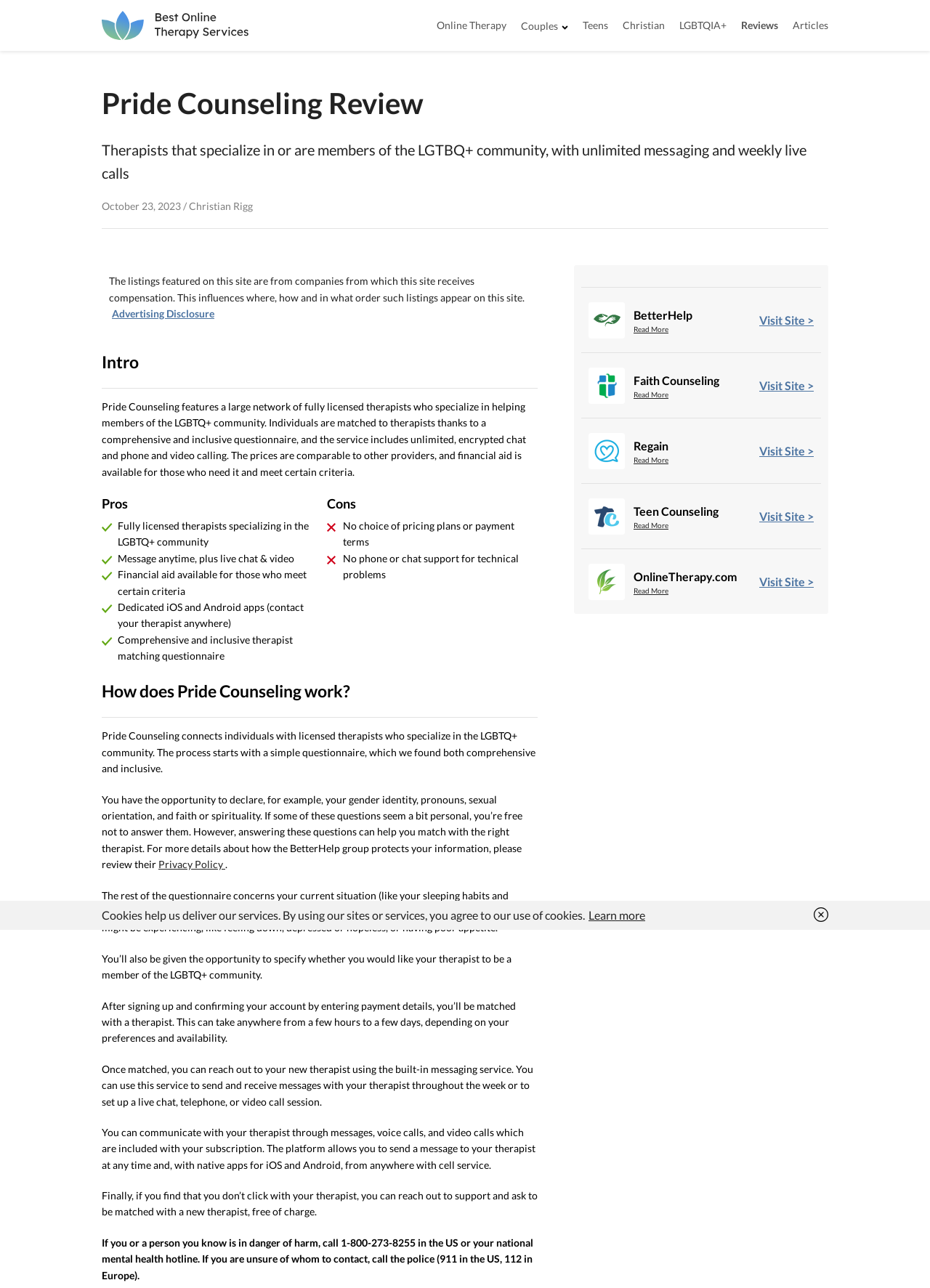Identify the bounding box coordinates of the clickable region necessary to fulfill the following instruction: "Click the 'Couples' button". The bounding box coordinates should be four float numbers between 0 and 1, i.e., [left, top, right, bottom].

[0.56, 0.015, 0.611, 0.025]